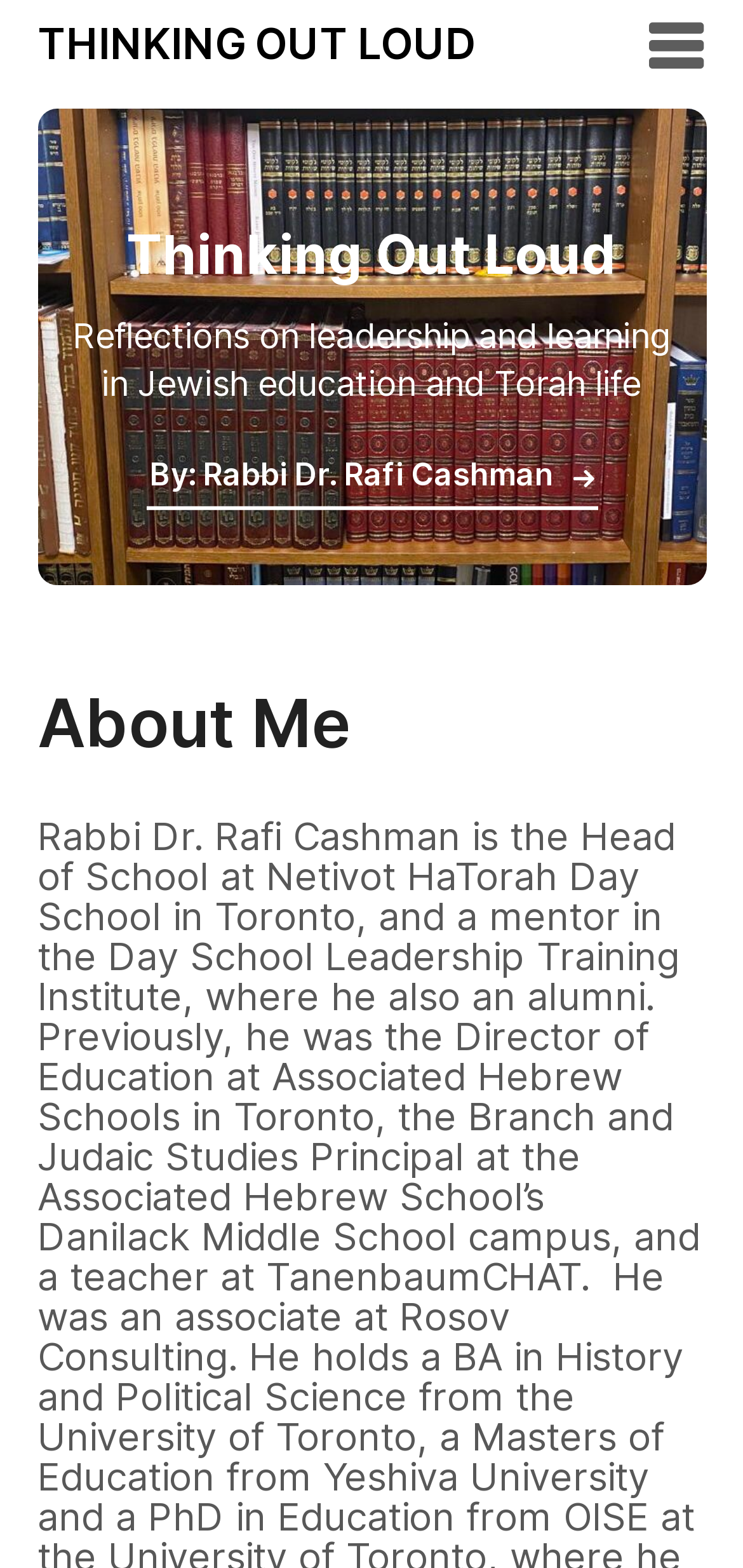Based on the element description "THINKING OUT LOUD", predict the bounding box coordinates of the UI element.

[0.05, 0.007, 0.64, 0.051]